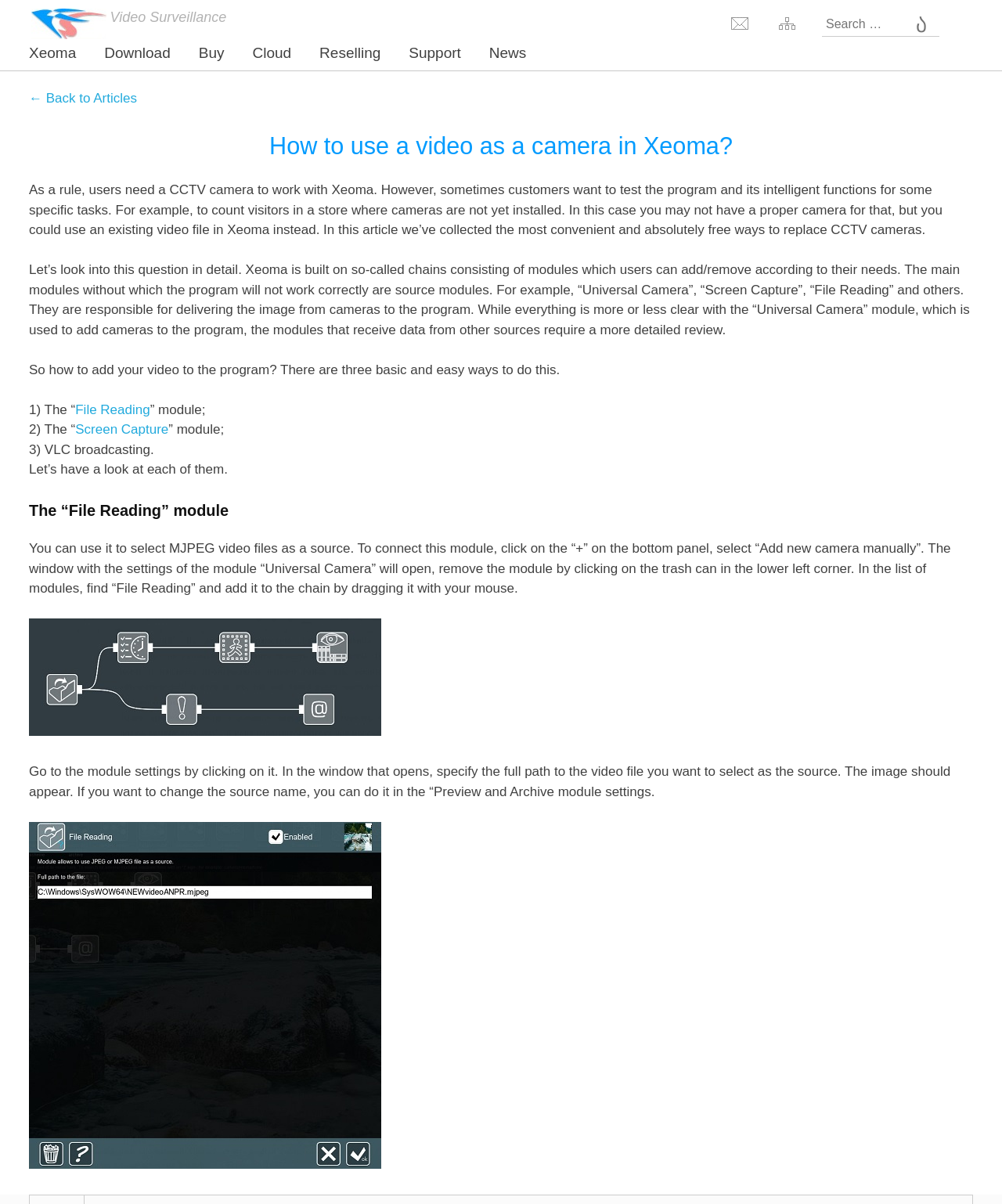Predict the bounding box of the UI element that fits this description: "Screen Capture".

[0.075, 0.351, 0.168, 0.363]